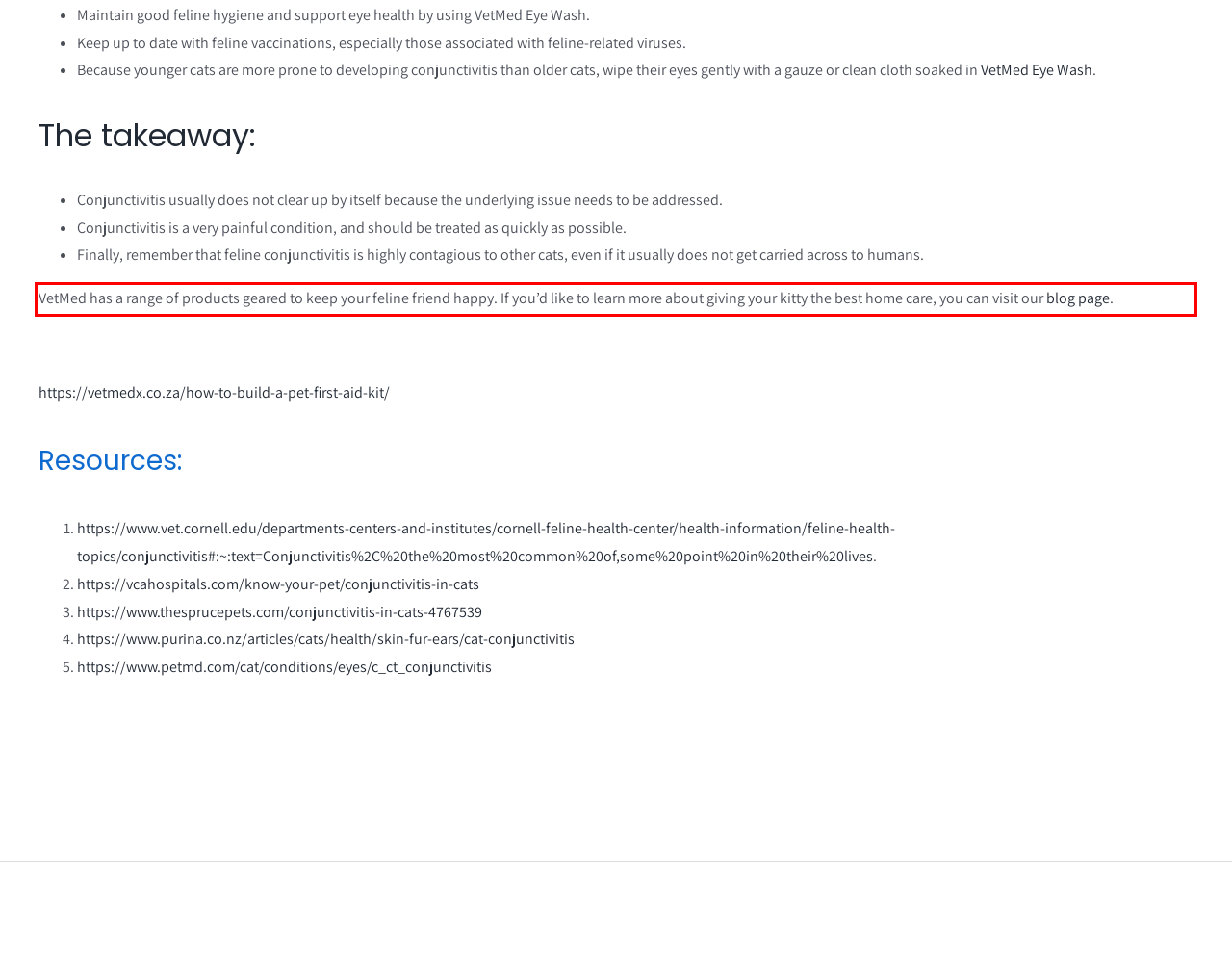You are given a screenshot with a red rectangle. Identify and extract the text within this red bounding box using OCR.

VetMed has a range of products geared to keep your feline friend happy. If you’d like to learn more about giving your kitty the best home care, you can visit our blog page.